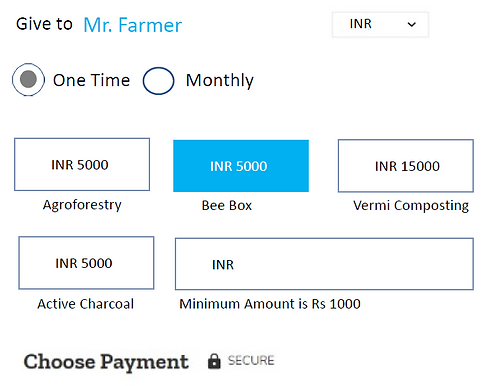What is the minimum donation amount?
Answer the question in a detailed and comprehensive manner.

The note at the bottom of the interface indicates a minimum donation amount of INR 1000, alongside a reassuring label that emphasizes the security of the payment process.